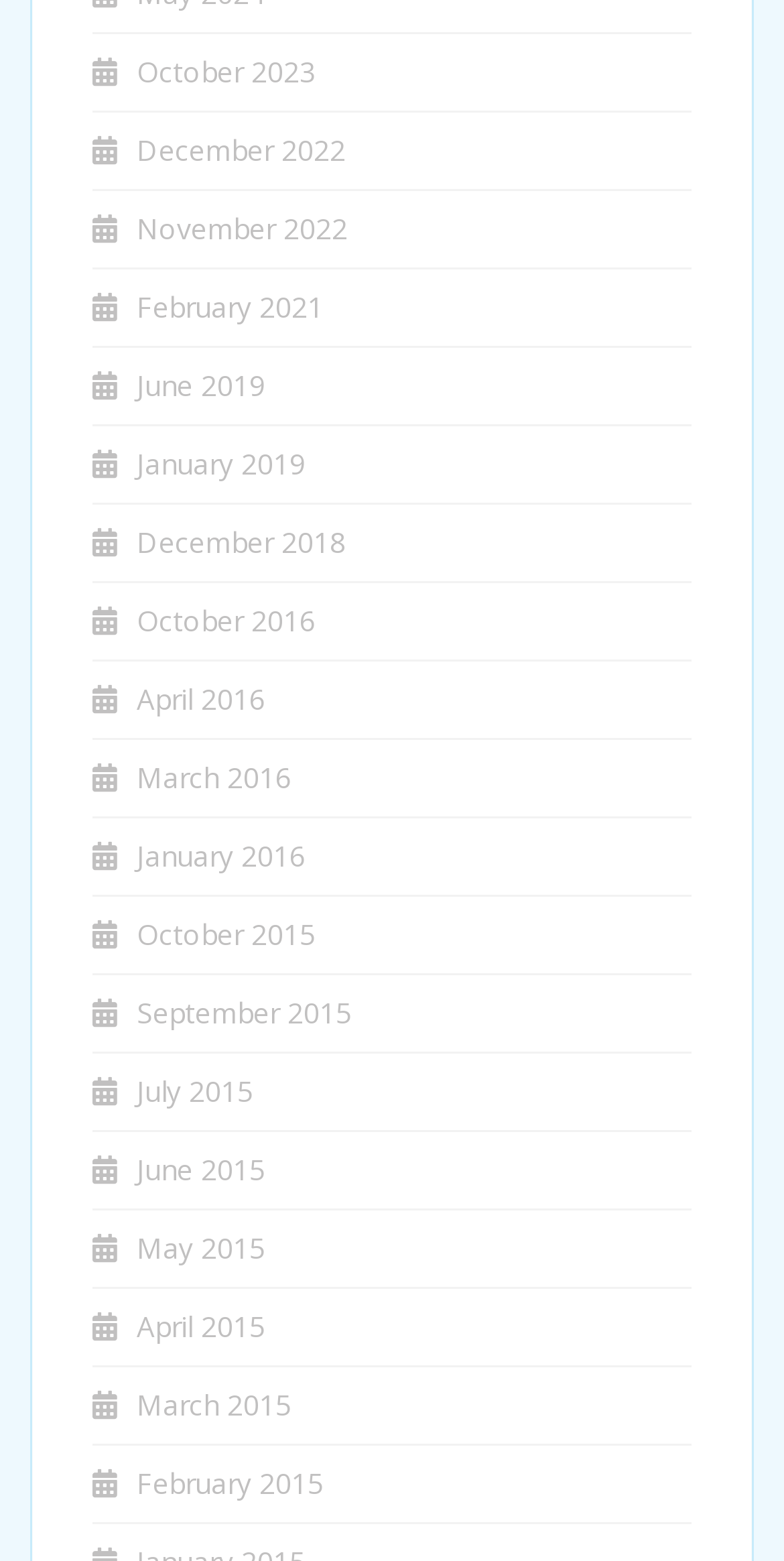How many links are listed in total? Using the information from the screenshot, answer with a single word or phrase.

18